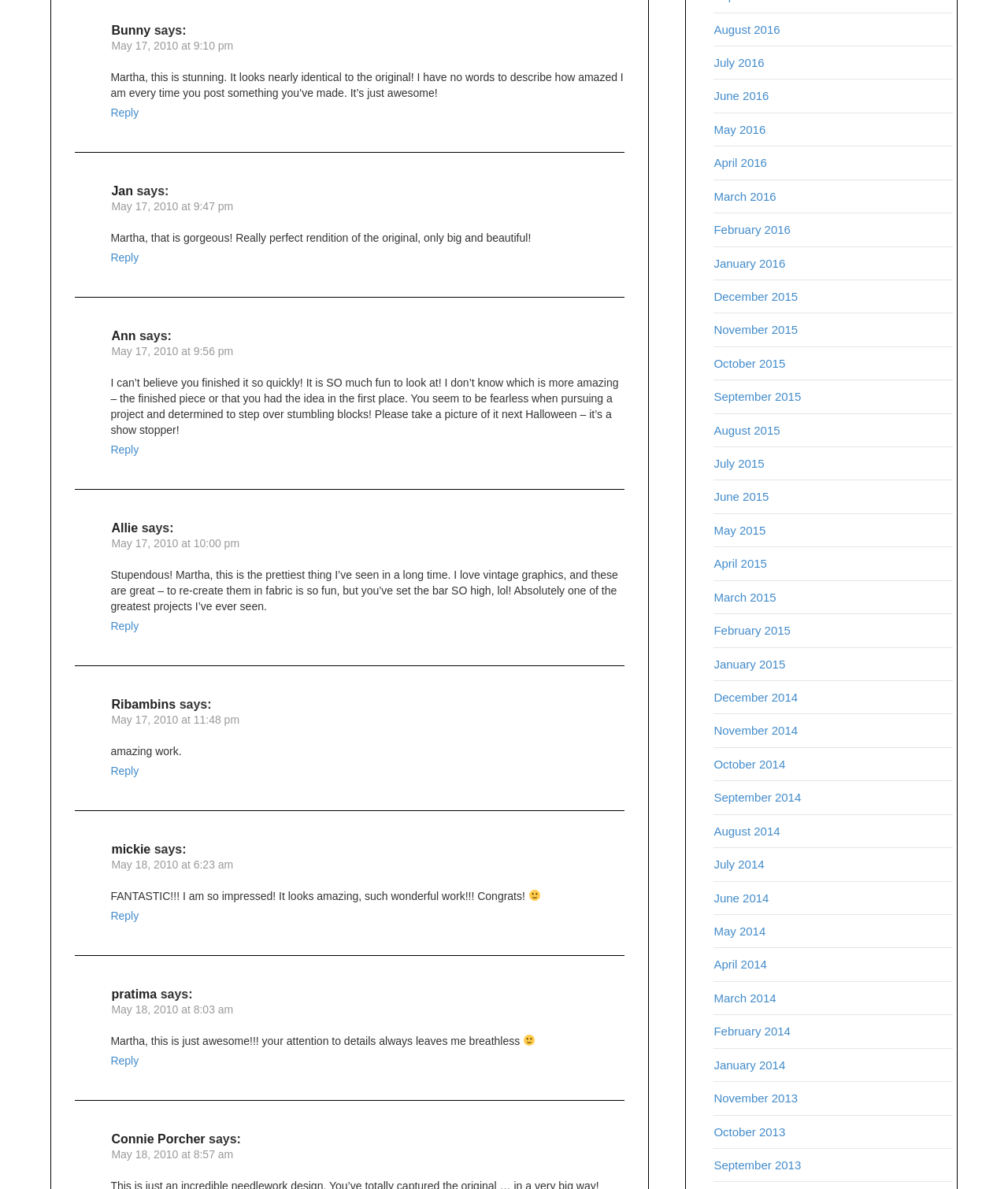Please find the bounding box coordinates of the element that needs to be clicked to perform the following instruction: "Reply to mickie". The bounding box coordinates should be four float numbers between 0 and 1, represented as [left, top, right, bottom].

[0.11, 0.765, 0.138, 0.776]